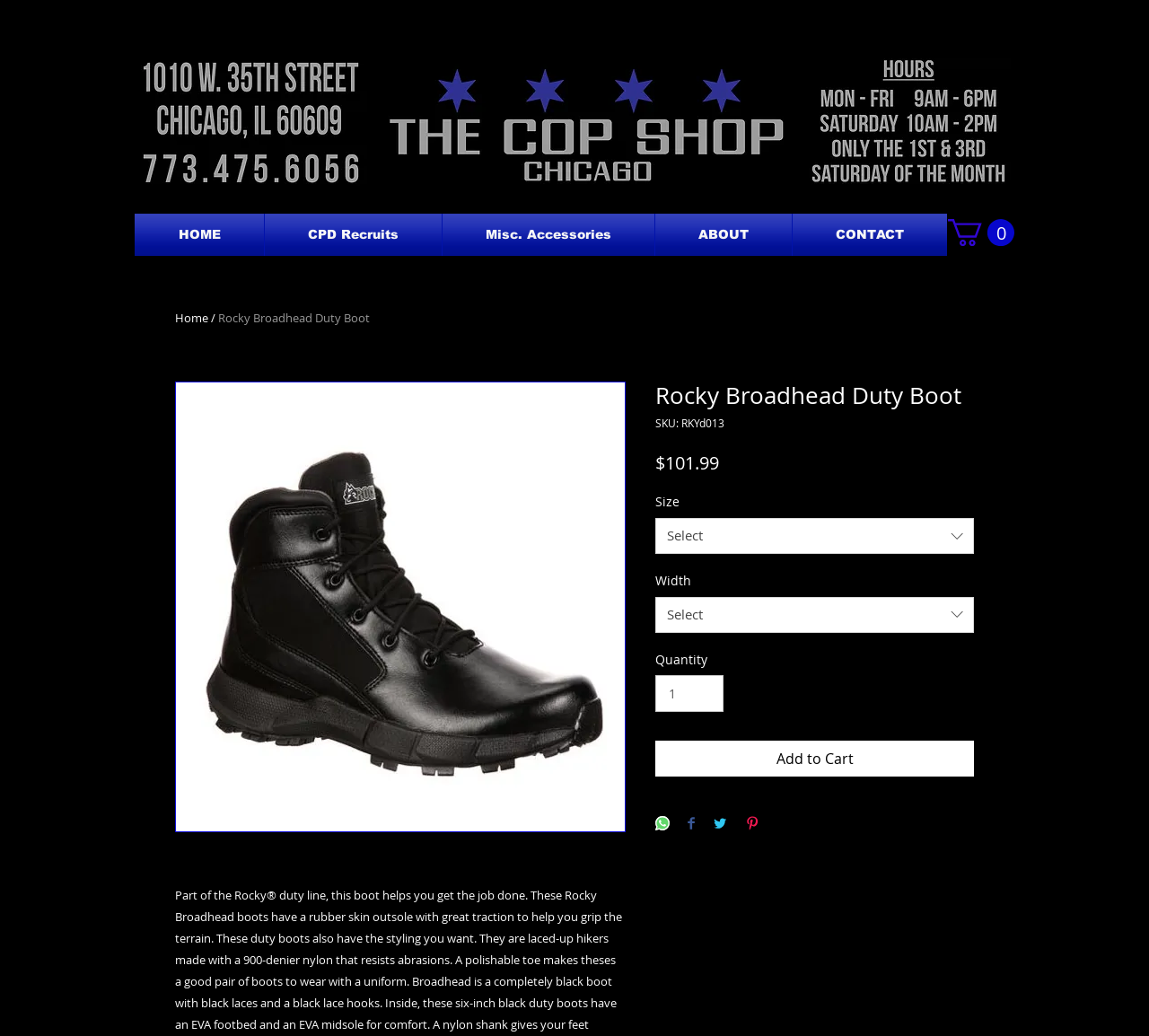What is the function of the button with the text 'Add to Cart'?
Use the screenshot to answer the question with a single word or phrase.

Add the boot to the cart